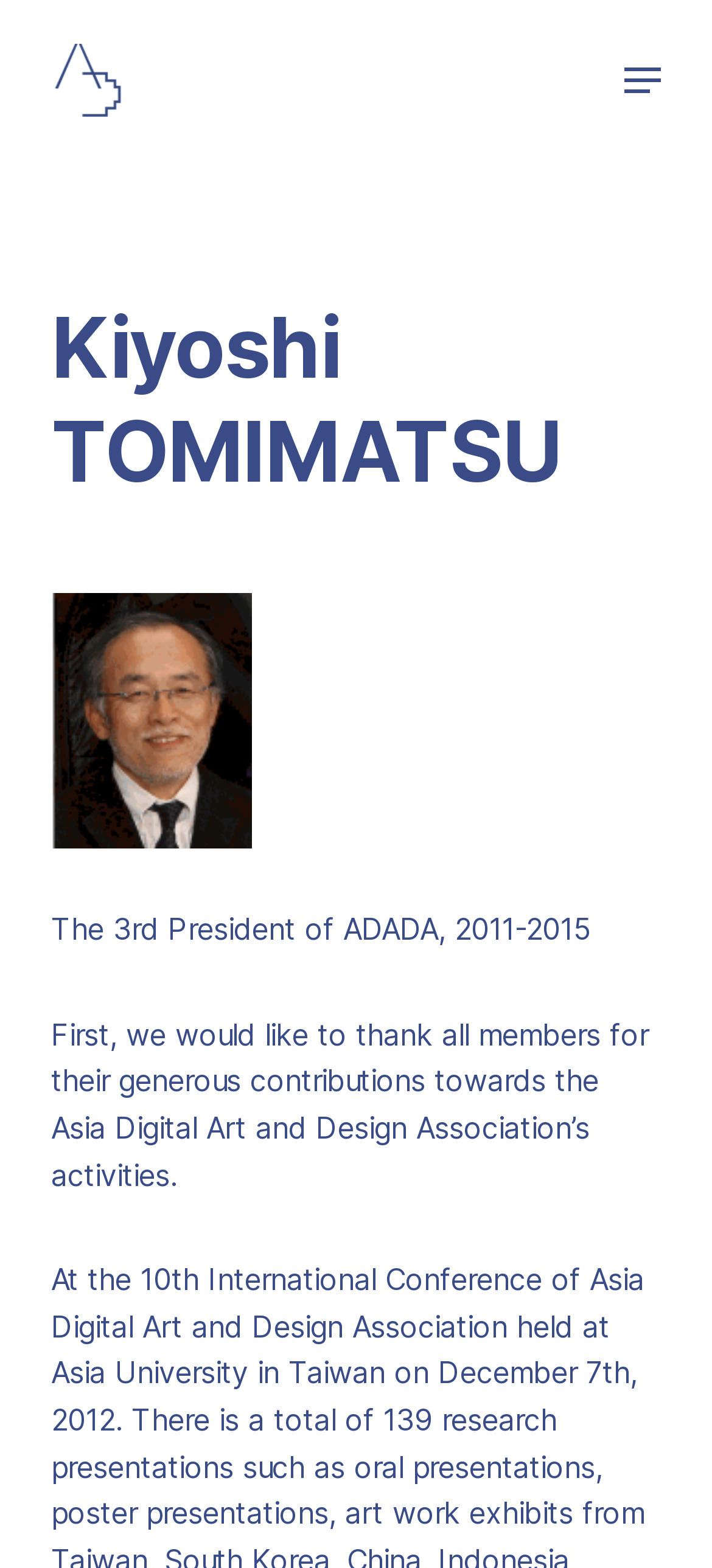Describe in detail what you see on the webpage.

The webpage is about Kiyoshi TOMIMATSU, the 3rd President of ADADA (Asia Digital Art and Design Association) from 2011 to 2015. At the top left corner, there is a logo image linked to 'logo.png'. On the top right corner, there is an empty link. Below the logo, the heading "Kiyoshi TOMIMATSU" is prominently displayed. 

Under the heading, there is a figure containing an image, which is positioned to the left. To the right of the figure, there is a brief description stating that Kiyoshi TOMIMATSU was the 3rd President of ADADA from 2011 to 2015. 

Below this description, there is a paragraph of text expressing gratitude to all members for their contributions towards the Asia Digital Art and Design Association's activities.